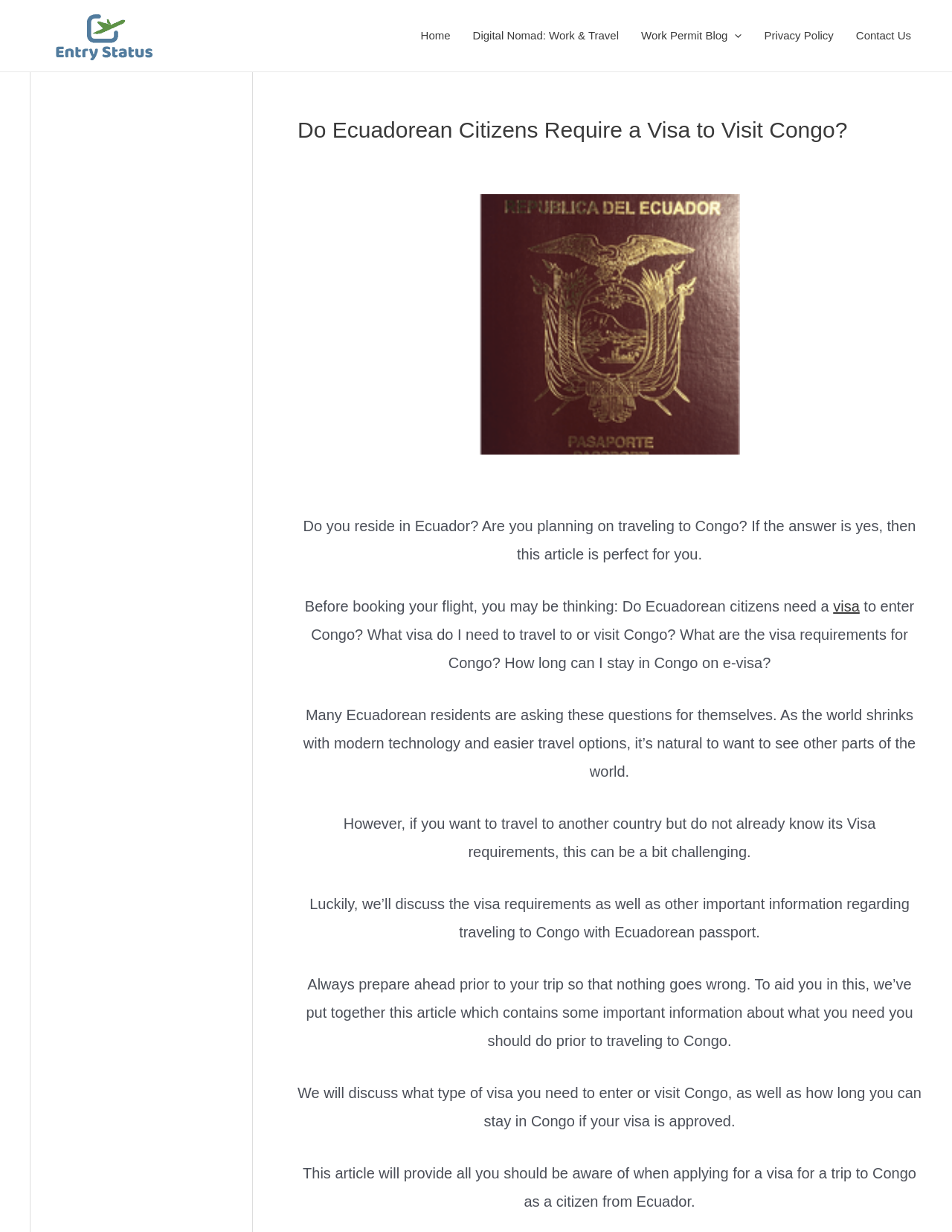Determine the bounding box coordinates for the UI element matching this description: "Home".

[0.43, 0.005, 0.485, 0.053]